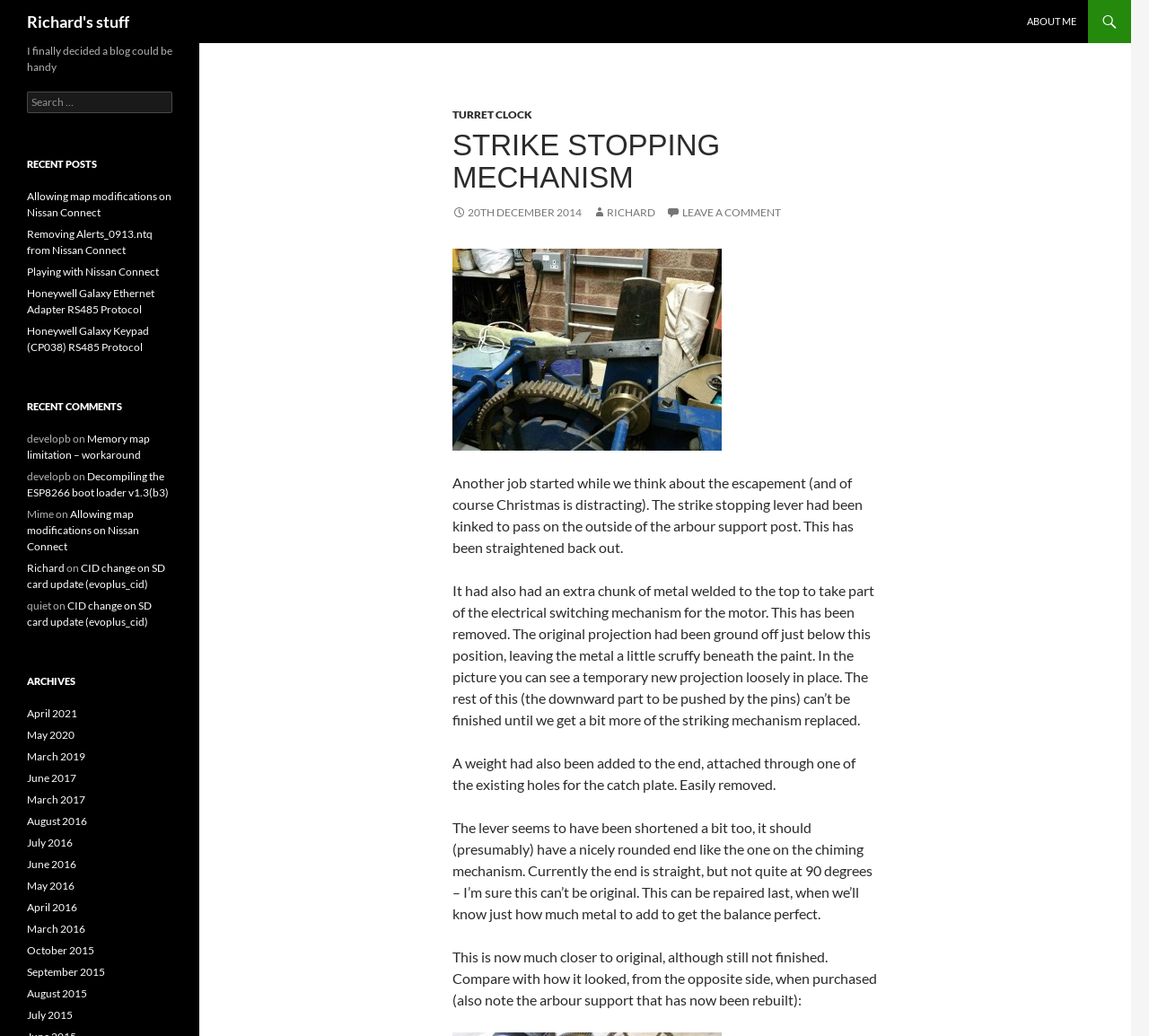What is the date of the blog post?
Look at the image and respond with a one-word or short phrase answer.

20th December 2014